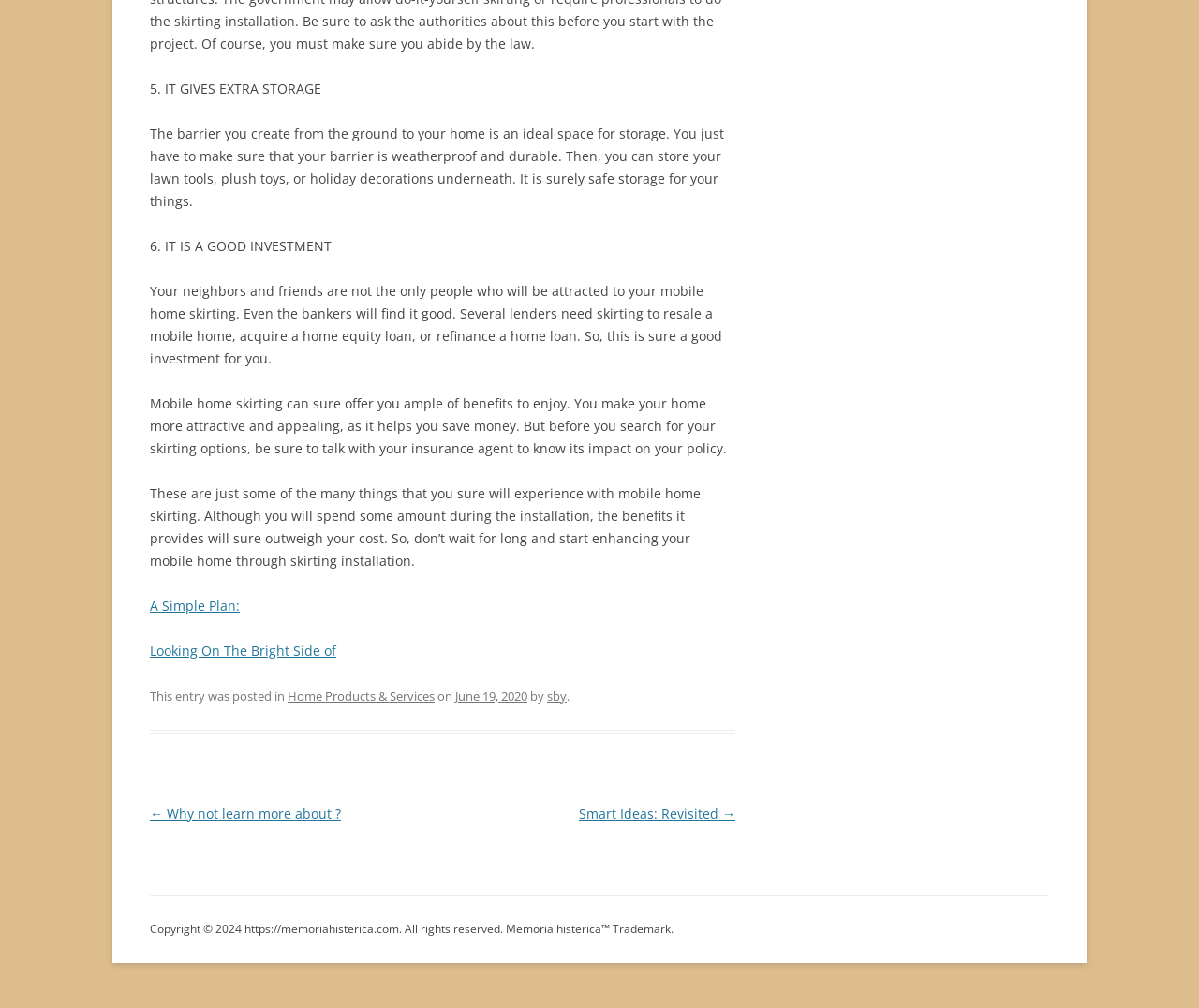What is the author's advice before installing mobile home skirting?
Provide an in-depth answer to the question, covering all aspects.

The webpage advises readers to talk to their insurance agent to know the impact of mobile home skirting on their policy before installing it.